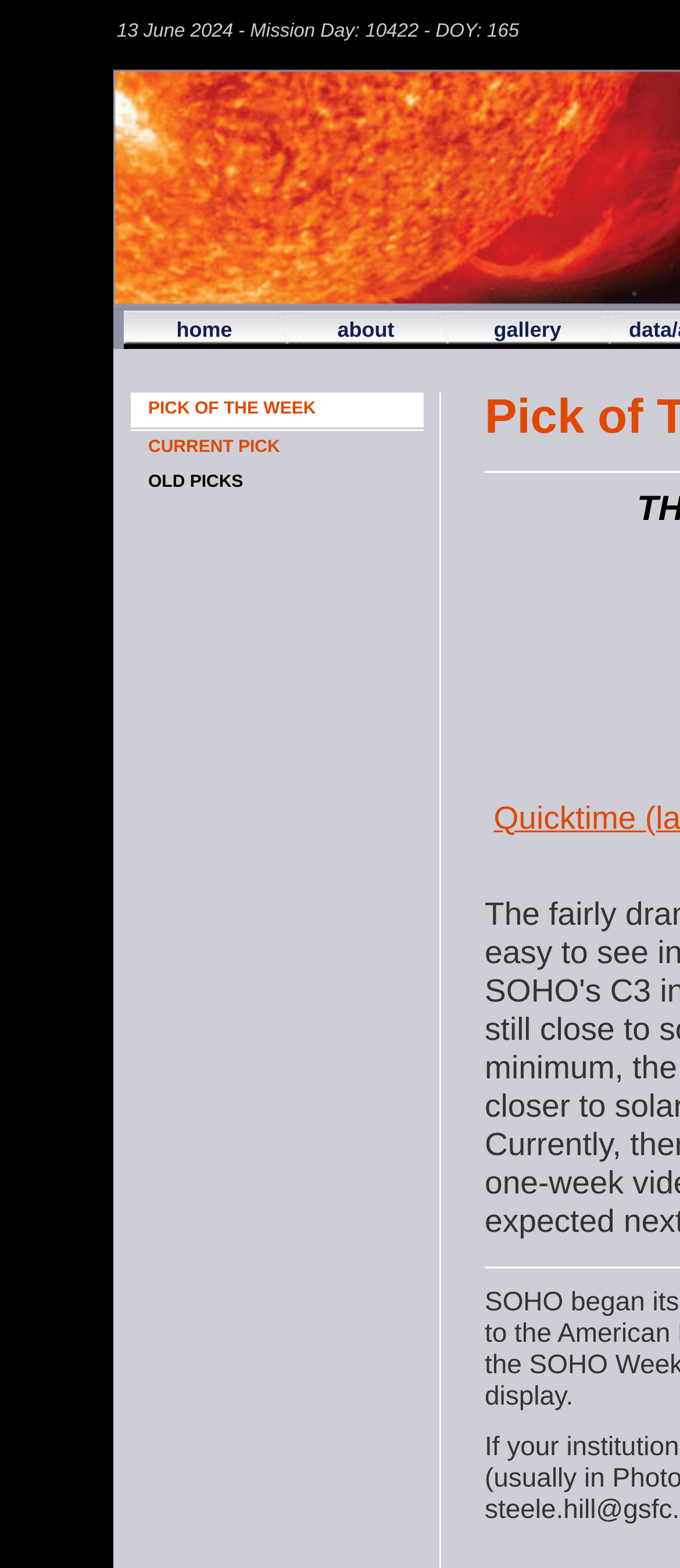Identify and provide the bounding box coordinates of the UI element described: "gallery". The coordinates should be formatted as [left, top, right, bottom], with each number being a float between 0 and 1.

[0.726, 0.203, 0.825, 0.218]